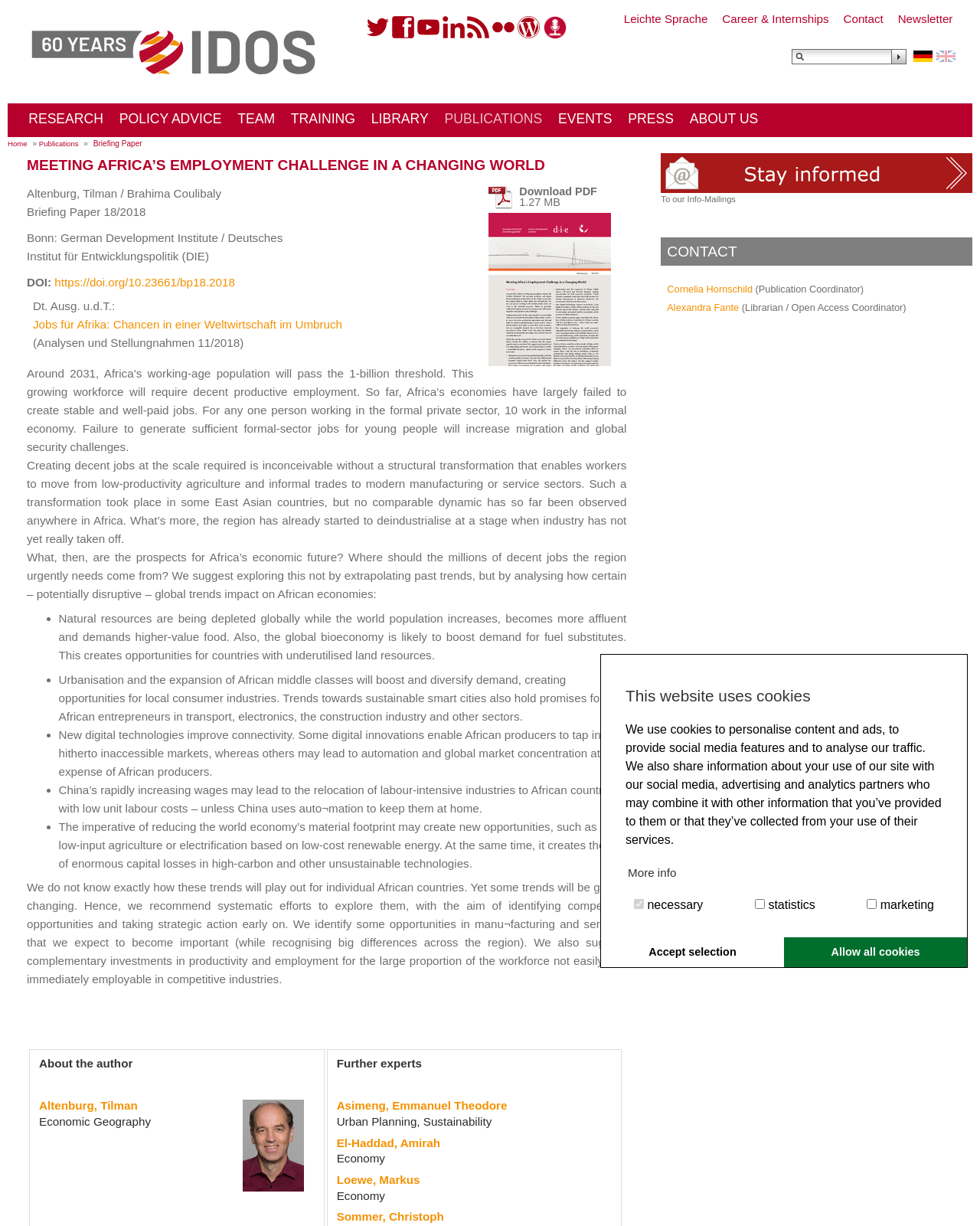Please respond to the question with a concise word or phrase:
What is the format of the downloadable file?

PDF